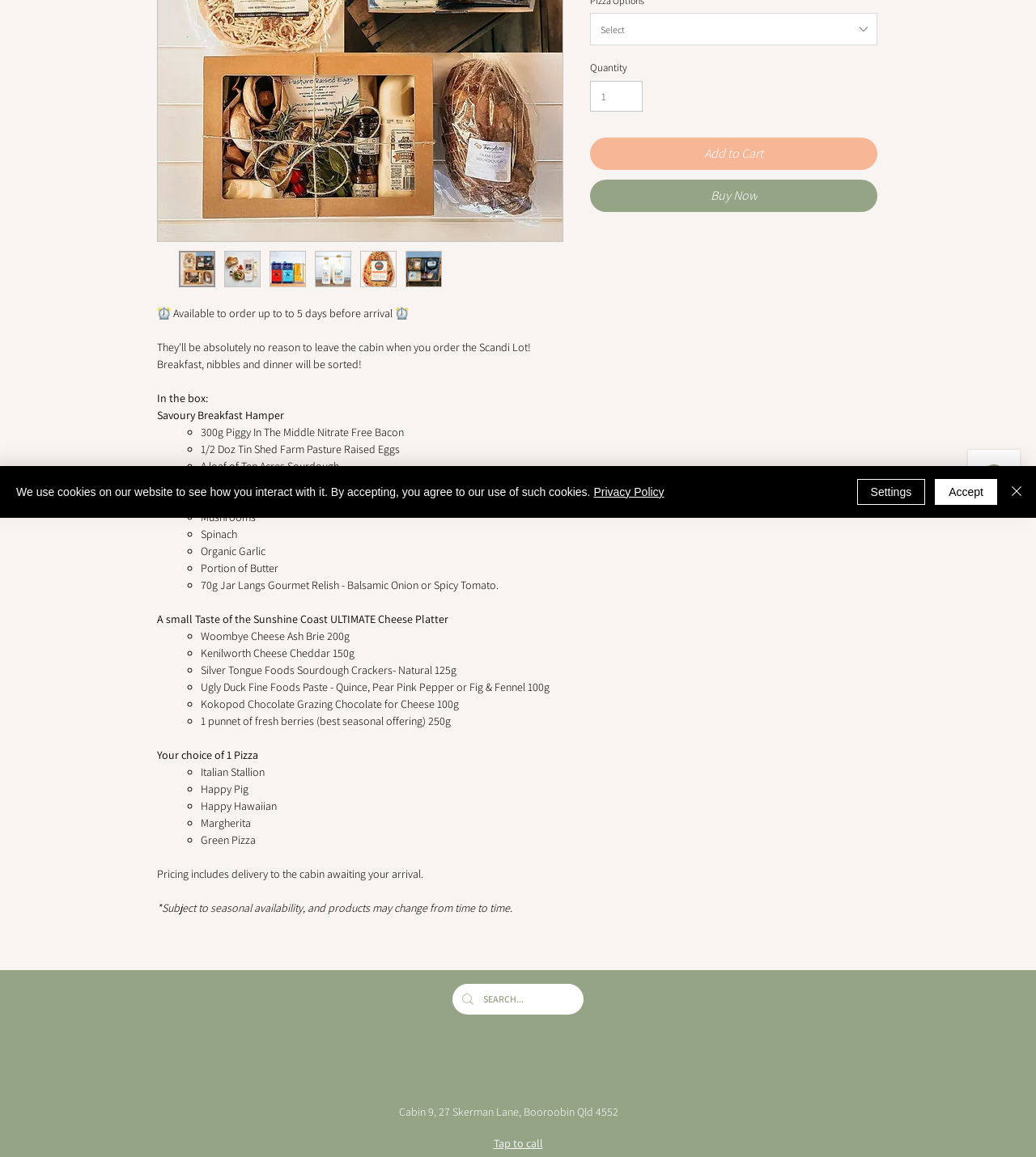Given the element description: "alt="Thumbnail: The Scandi Lot"", predict the bounding box coordinates of the UI element it refers to, using four float numbers between 0 and 1, i.e., [left, top, right, bottom].

[0.304, 0.217, 0.339, 0.248]